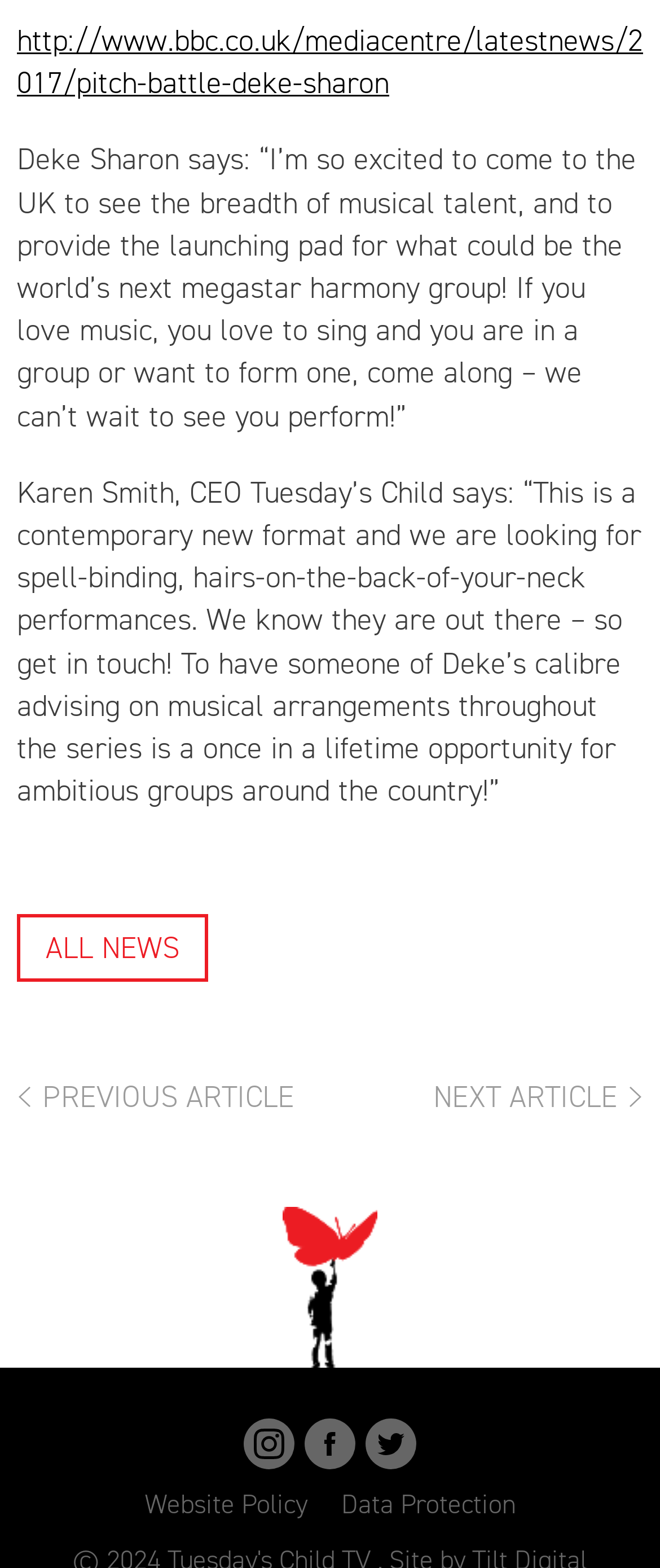What is the position of the 'Website Policy' link?
Please give a detailed and thorough answer to the question, covering all relevant points.

By analyzing the bounding box coordinates of the 'Website Policy' link, which are [0.219, 0.948, 0.465, 0.971], we can determine that it is located at the bottom left of the webpage.